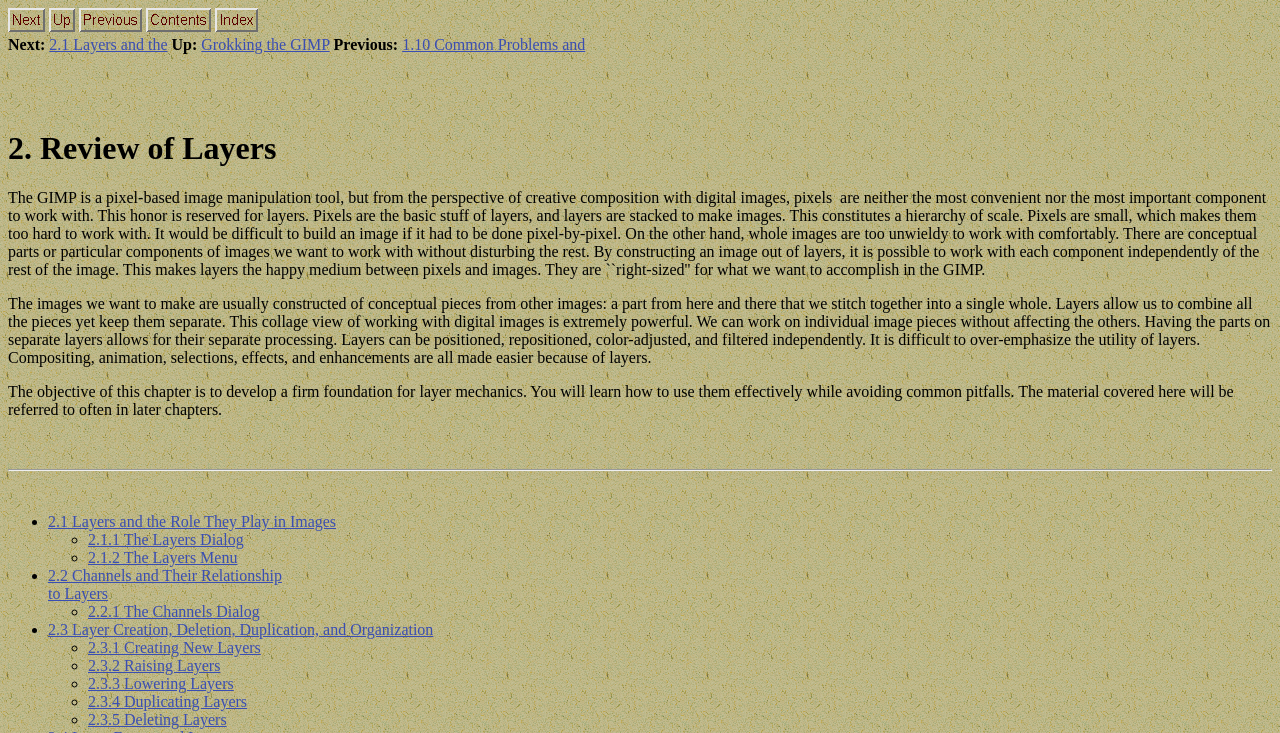Describe all the key features and sections of the webpage thoroughly.

This webpage is a review of layers in the context of image manipulation. At the top, there are five navigation links: "next", "up", "previous", "contents", and "index", each accompanied by a small icon. Below these links, there are two sections of text: "Next:" and "Up:", which are followed by links to specific sections of the review.

The main content of the webpage is a detailed review of layers, which is divided into several sections. The first section has a heading "2. Review of Layers" and provides an introduction to the concept of layers in image manipulation. The text explains that layers allow users to combine different image pieces while keeping them separate, making it easier to work on individual parts without affecting others.

Below this introduction, there are several paragraphs of text that discuss the importance of layers in image manipulation, including compositing, animation, selections, effects, and enhancements. The text also mentions that the objective of this chapter is to develop a firm foundation for layer mechanics.

Following this text, there is a horizontal separator line, and then a list of links to specific sections of the review, including "2.1 Layers and the Role They Play in Images", "2.1.1 The Layers Dialog", "2.1.2 The Layers Menu", and several others. Each link is preceded by a bullet point or a circular marker.